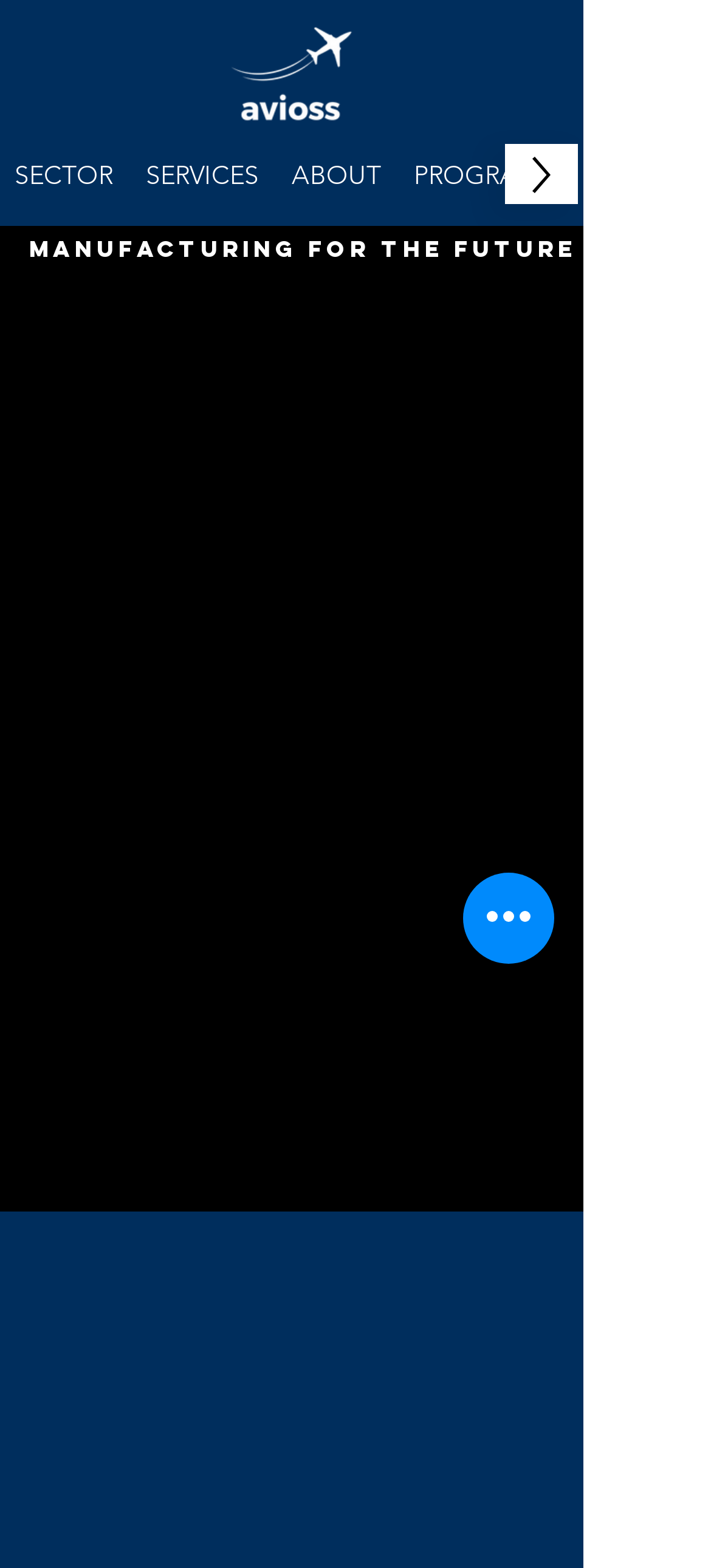Is there a call-to-action button?
Answer the question with a thorough and detailed explanation.

The presence of a button element 'Quick actions' with bounding box coordinates [0.651, 0.557, 0.779, 0.615] indicates that there is a call-to-action button on the webpage.